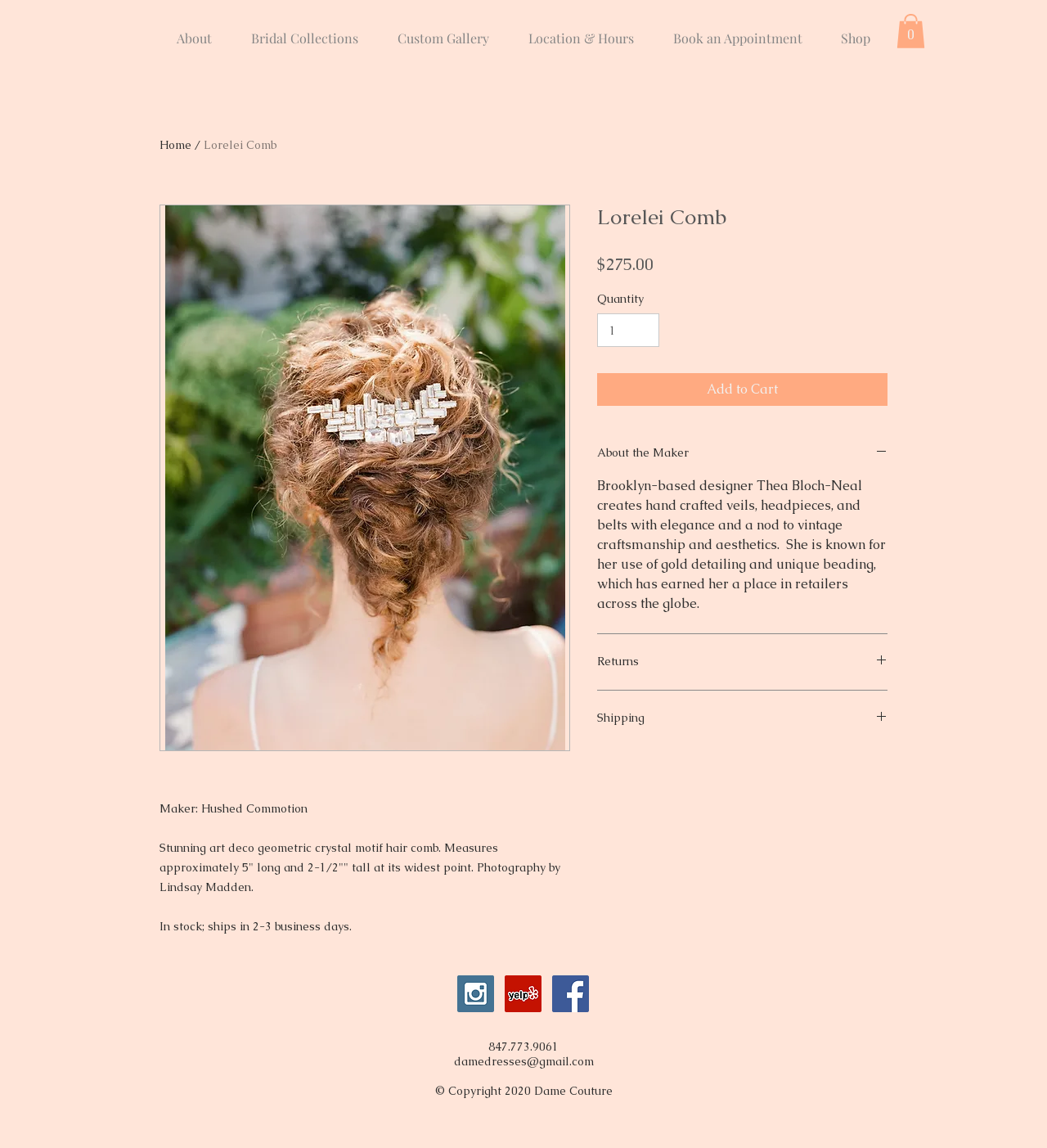Provide the bounding box coordinates of the HTML element this sentence describes: "input value="1" aria-label="Quantity" value="1"". The bounding box coordinates consist of four float numbers between 0 and 1, i.e., [left, top, right, bottom].

[0.57, 0.273, 0.63, 0.302]